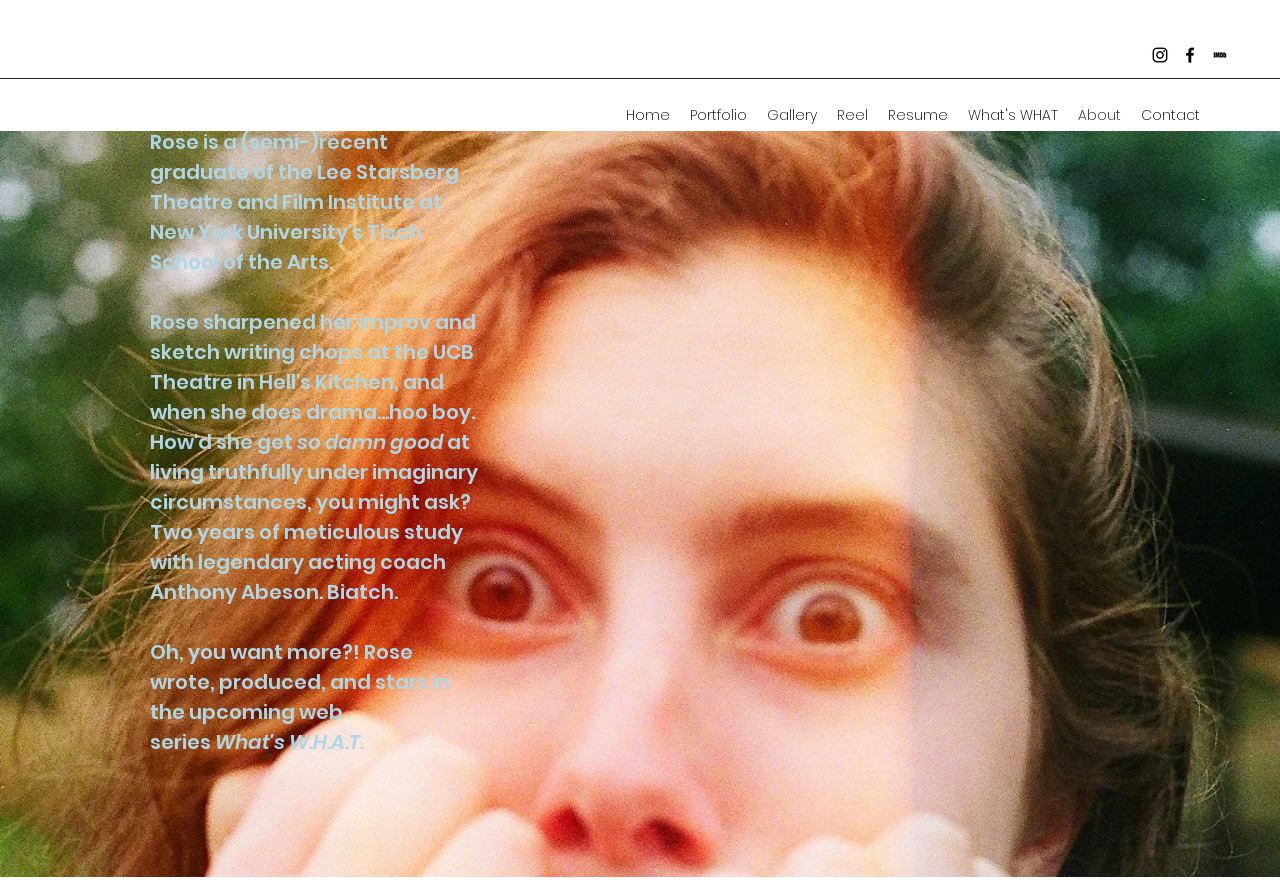Please identify the bounding box coordinates of the clickable region that I should interact with to perform the following instruction: "Go to Home". The coordinates should be expressed as four float numbers between 0 and 1, i.e., [left, top, right, bottom].

[0.481, 0.113, 0.531, 0.147]